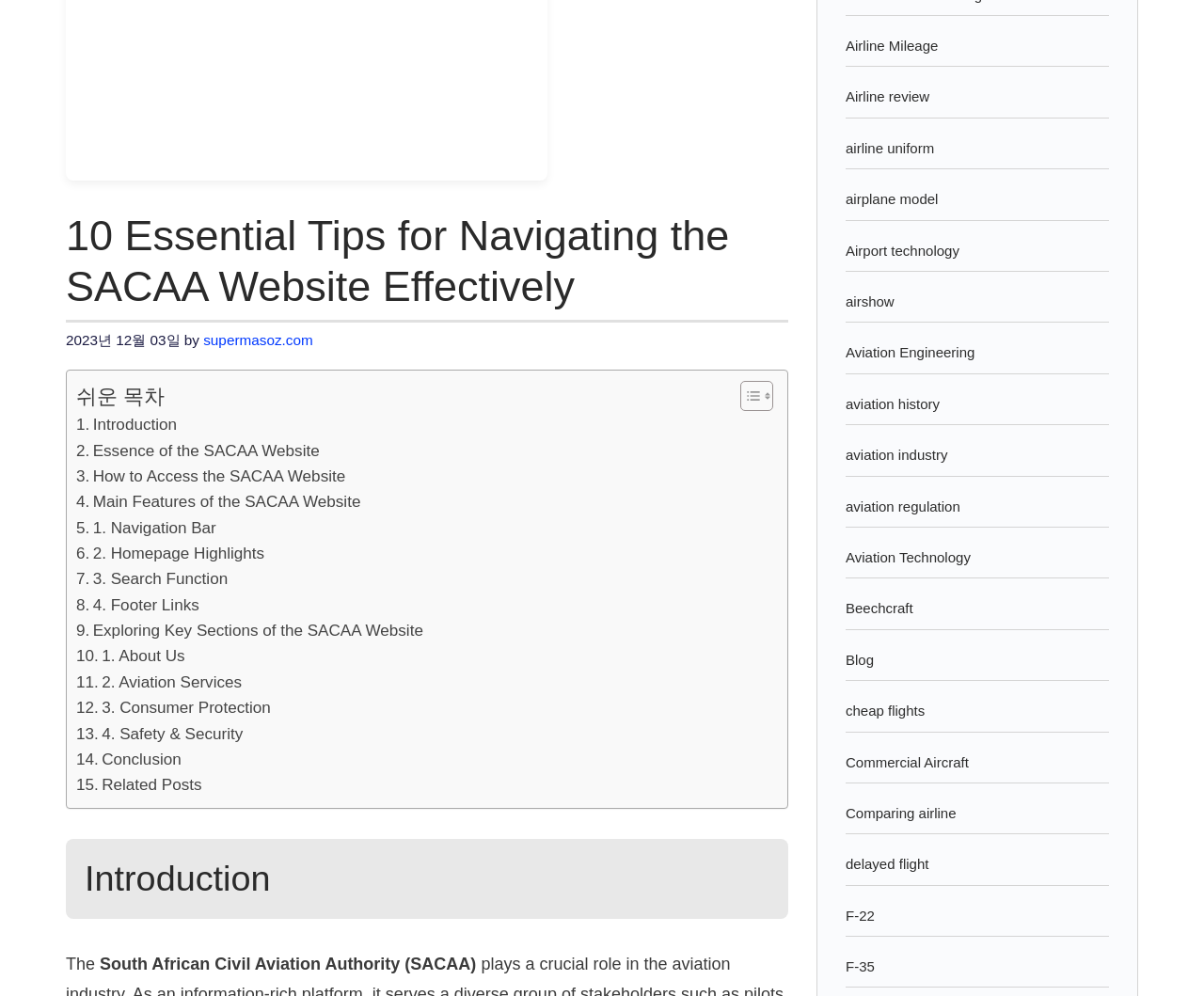Provide the bounding box coordinates for the specified HTML element described in this description: "Conclusion". The coordinates should be four float numbers ranging from 0 to 1, in the format [left, top, right, bottom].

[0.063, 0.75, 0.151, 0.775]